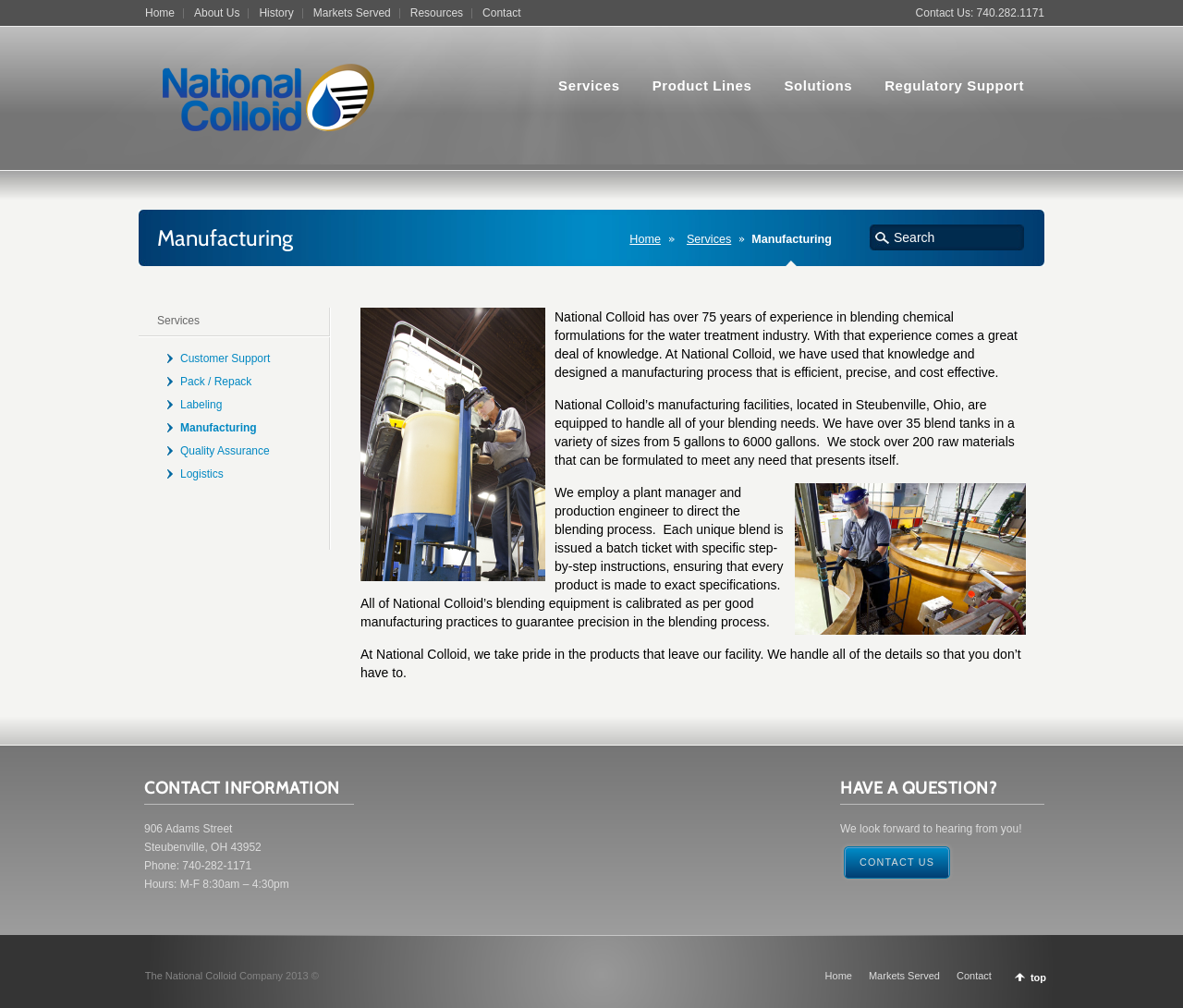What is the purpose of the manufacturing process?
From the details in the image, answer the question comprehensively.

According to the webpage, National Colloid has designed a manufacturing process that is efficient, precise, and cost effective, indicating that the purpose of the process is to produce high-quality products while minimizing costs.